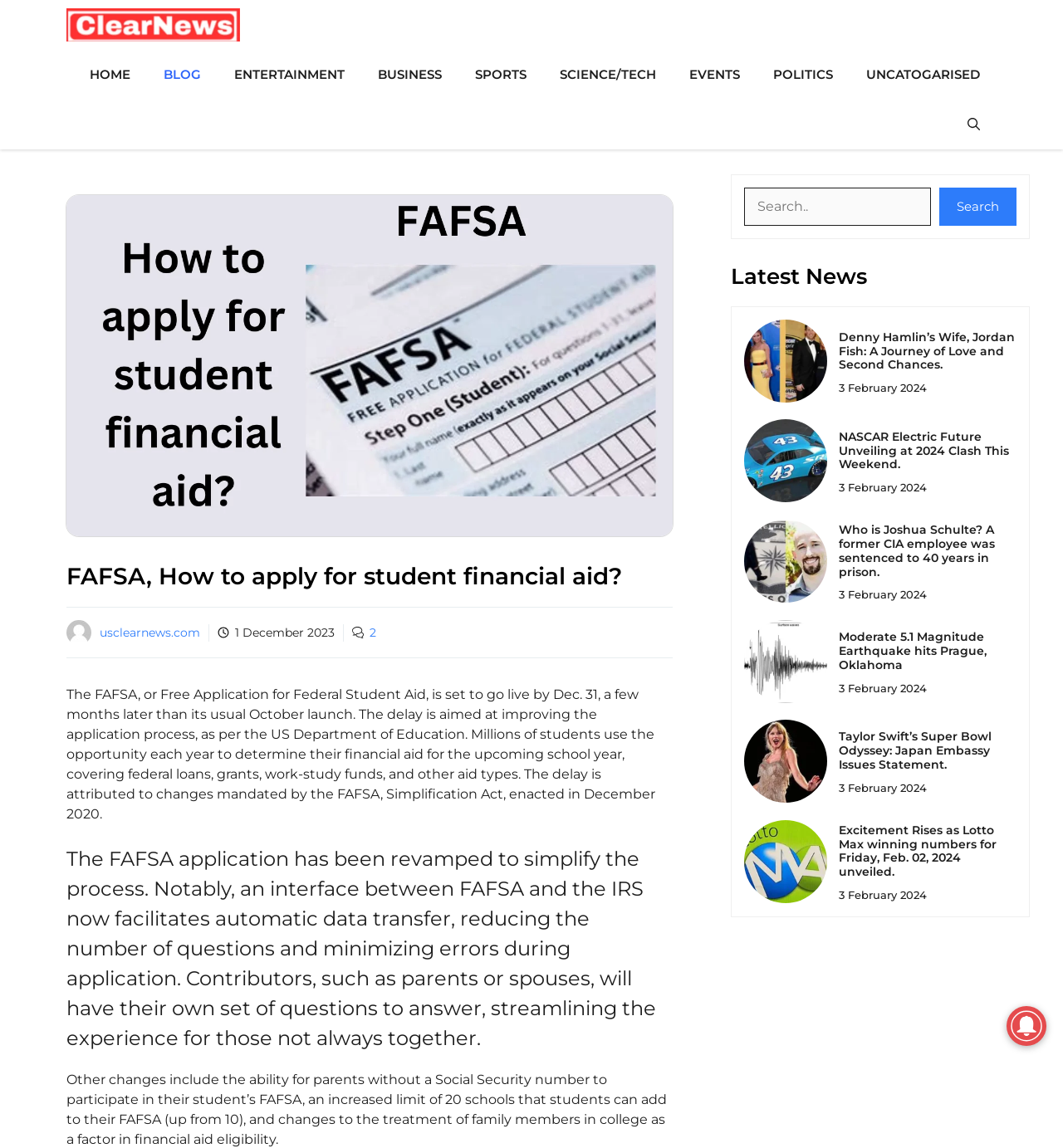Find the bounding box coordinates for the area you need to click to carry out the instruction: "Check the latest news". The coordinates should be four float numbers between 0 and 1, indicated as [left, top, right, bottom].

[0.688, 0.23, 0.969, 0.252]